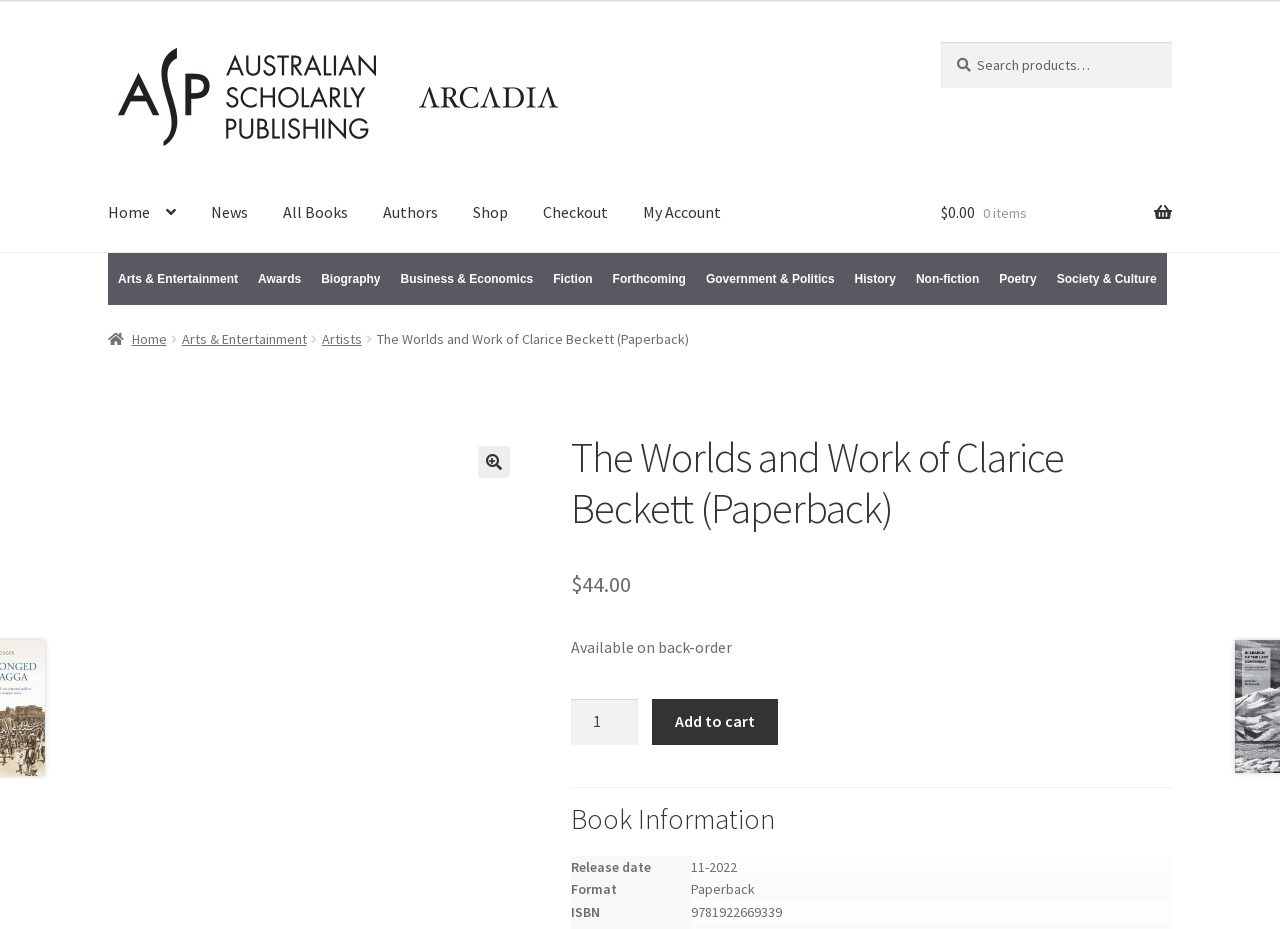Please provide a detailed answer to the question below based on the screenshot: 
How many items are in the cart?

The number of items in the cart can be found in the top navigation bar, where it is listed as '0 items'.